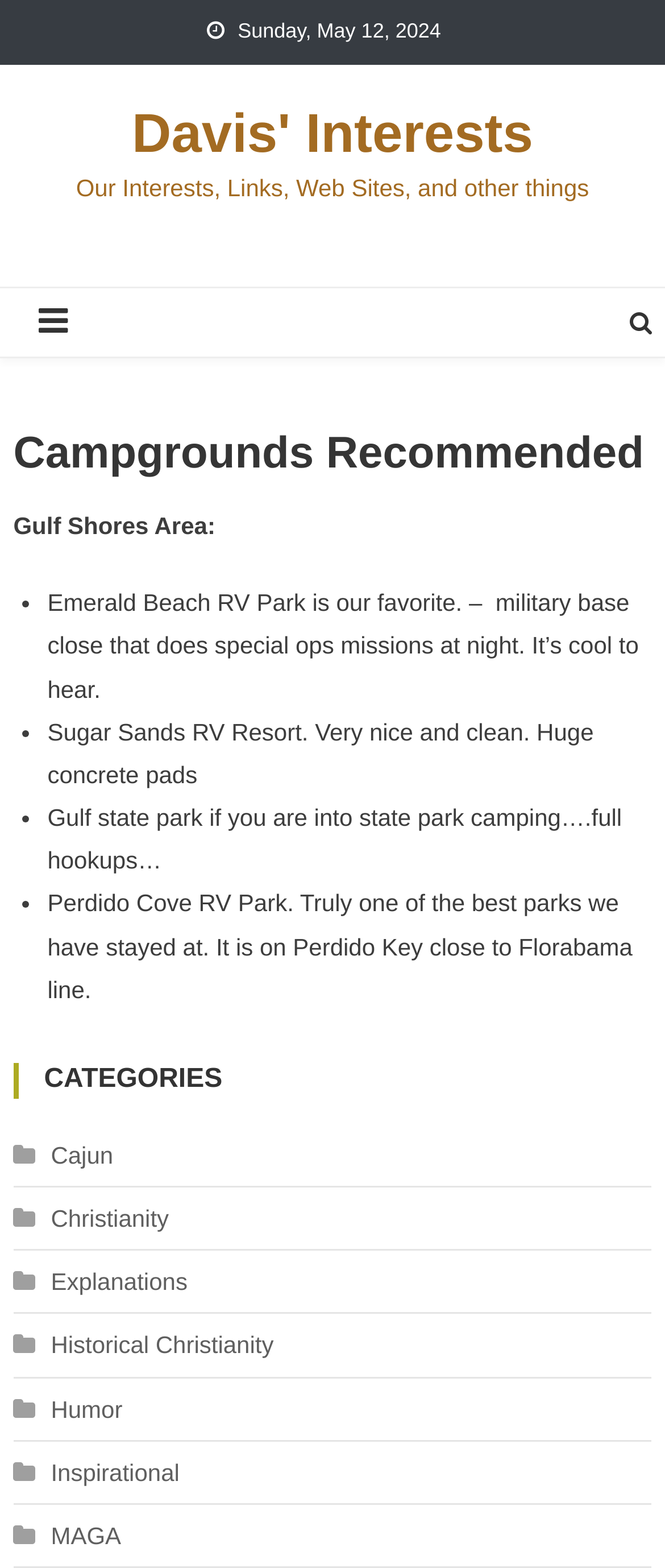Determine the bounding box coordinates for the area you should click to complete the following instruction: "Confirm email".

None